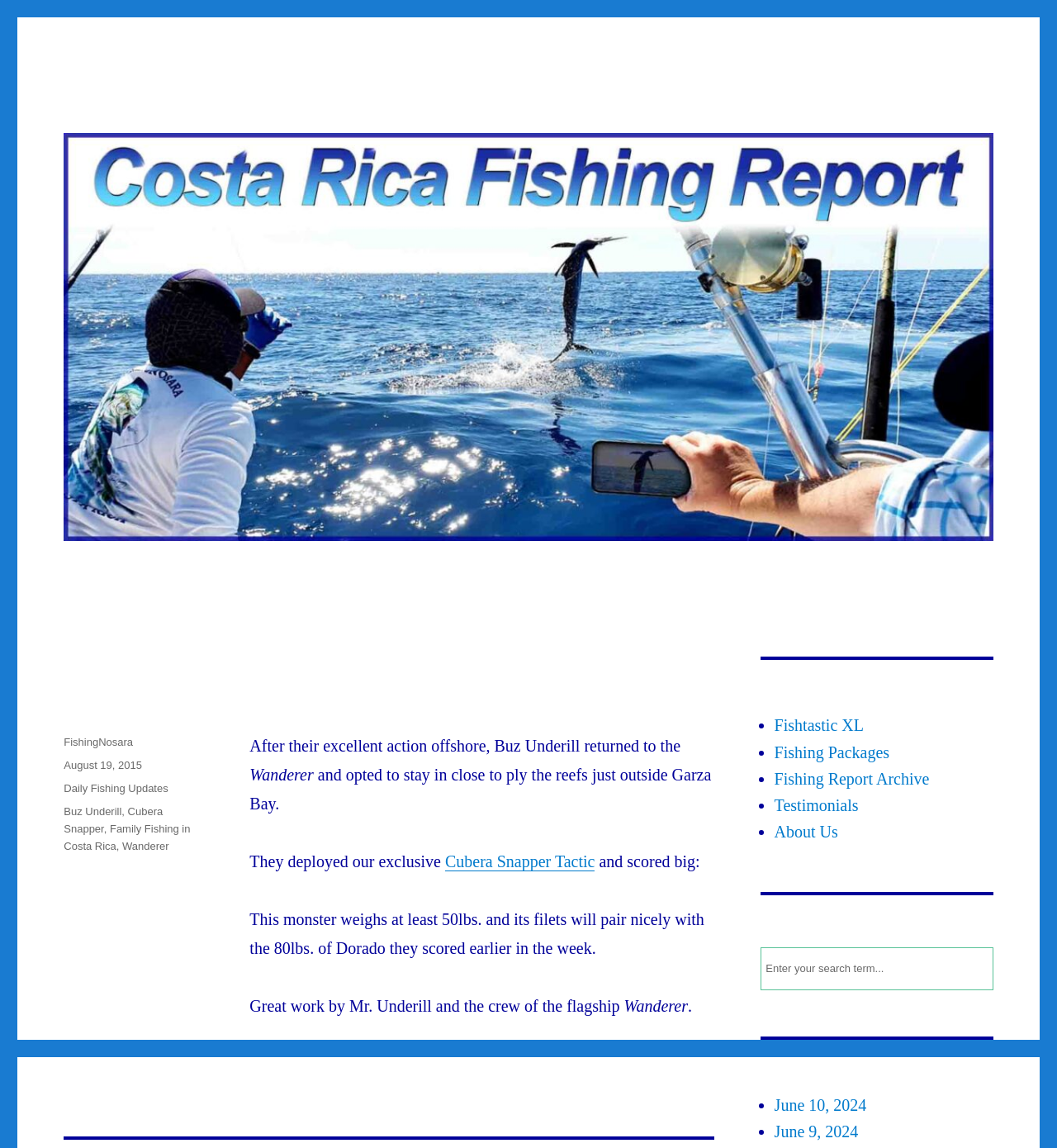Identify the bounding box coordinates of the section that should be clicked to achieve the task described: "Visit the homepage of TWE".

None